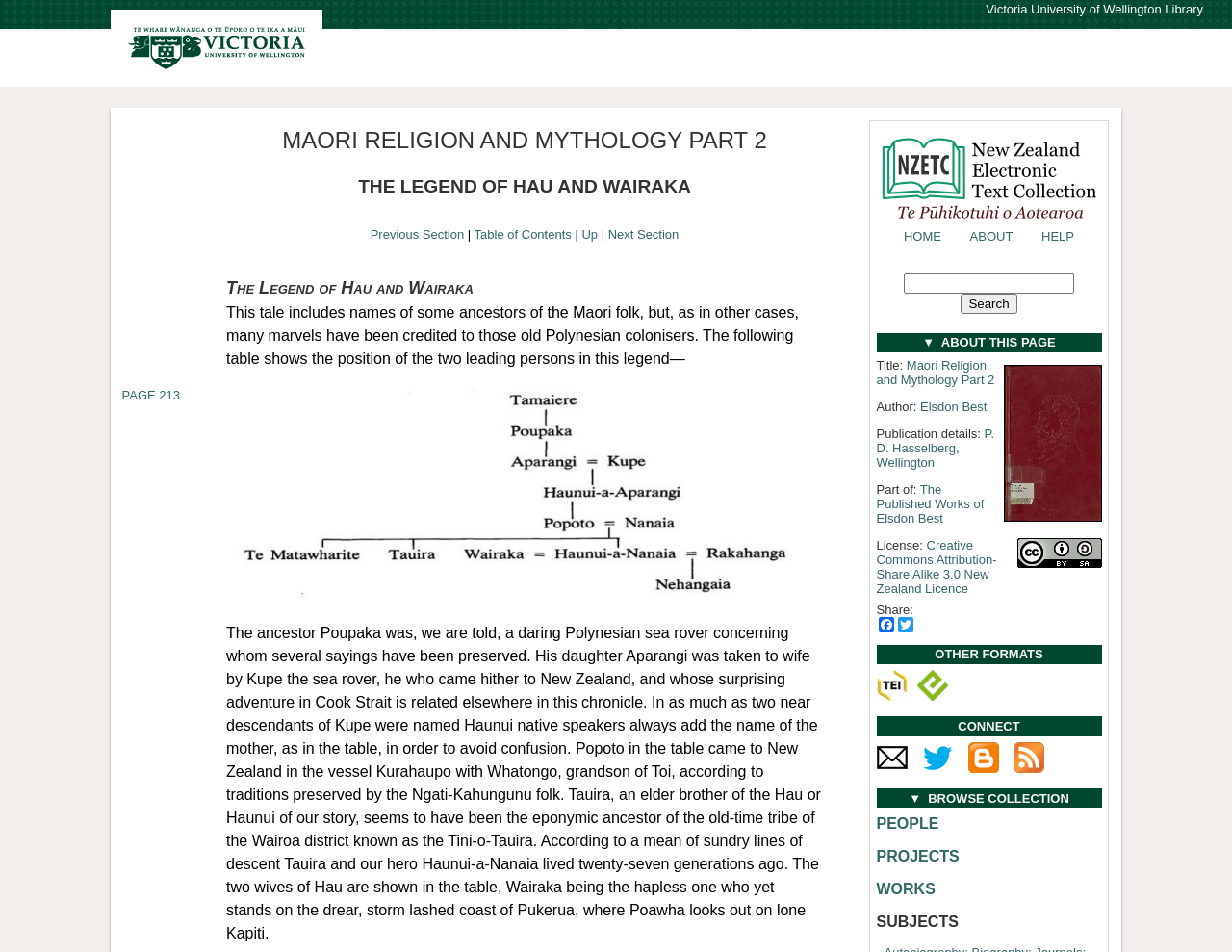What is the name of the social media platform whose icon is displayed?
Using the information from the image, give a concise answer in one word or a short phrase.

Facebook